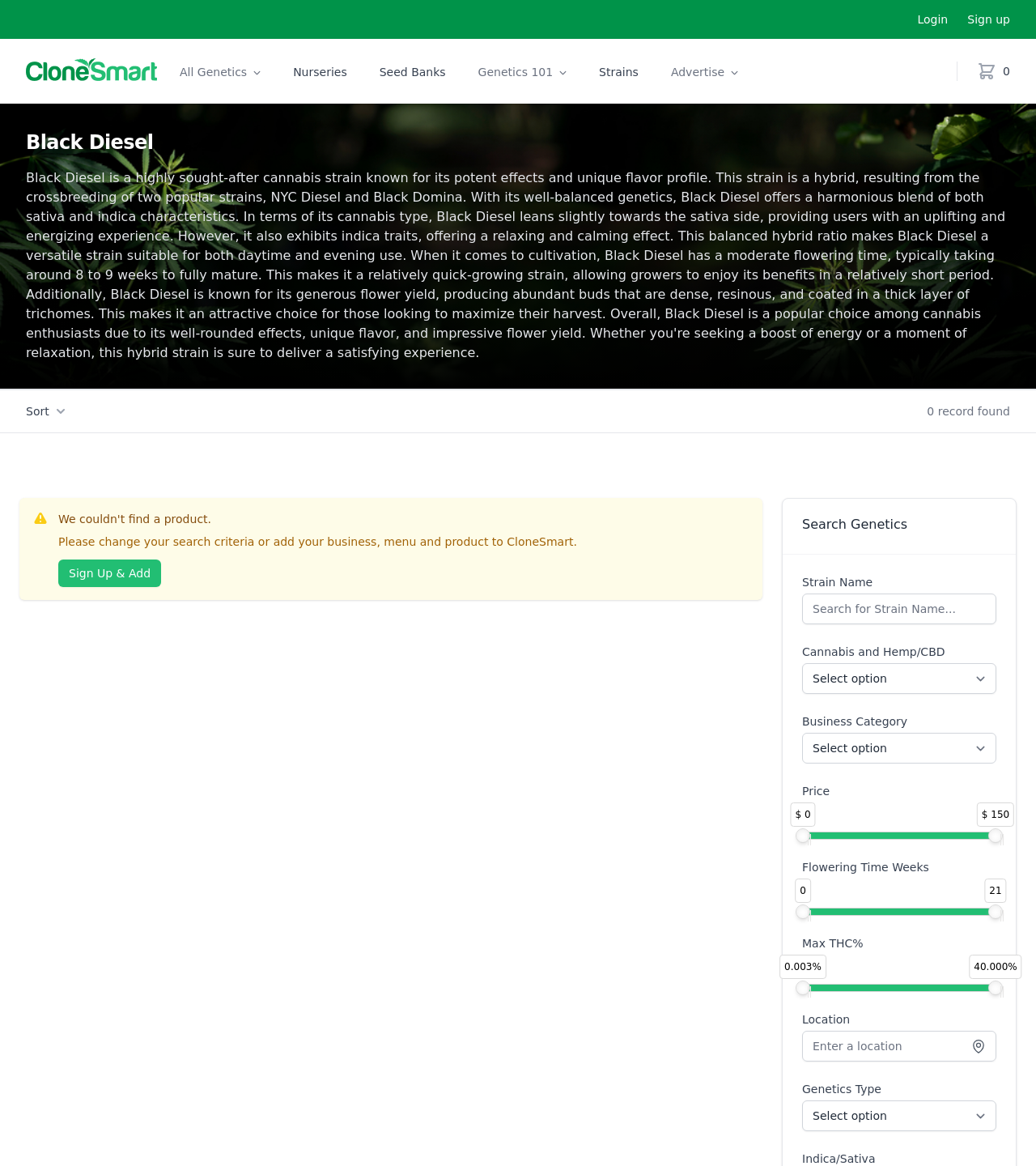Pinpoint the bounding box coordinates of the clickable area needed to execute the instruction: "Sort the results". The coordinates should be specified as four float numbers between 0 and 1, i.e., [left, top, right, bottom].

[0.025, 0.346, 0.063, 0.36]